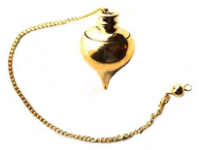What is the purpose of the pendulum?
Examine the image and give a concise answer in one word or a short phrase.

Divination tool